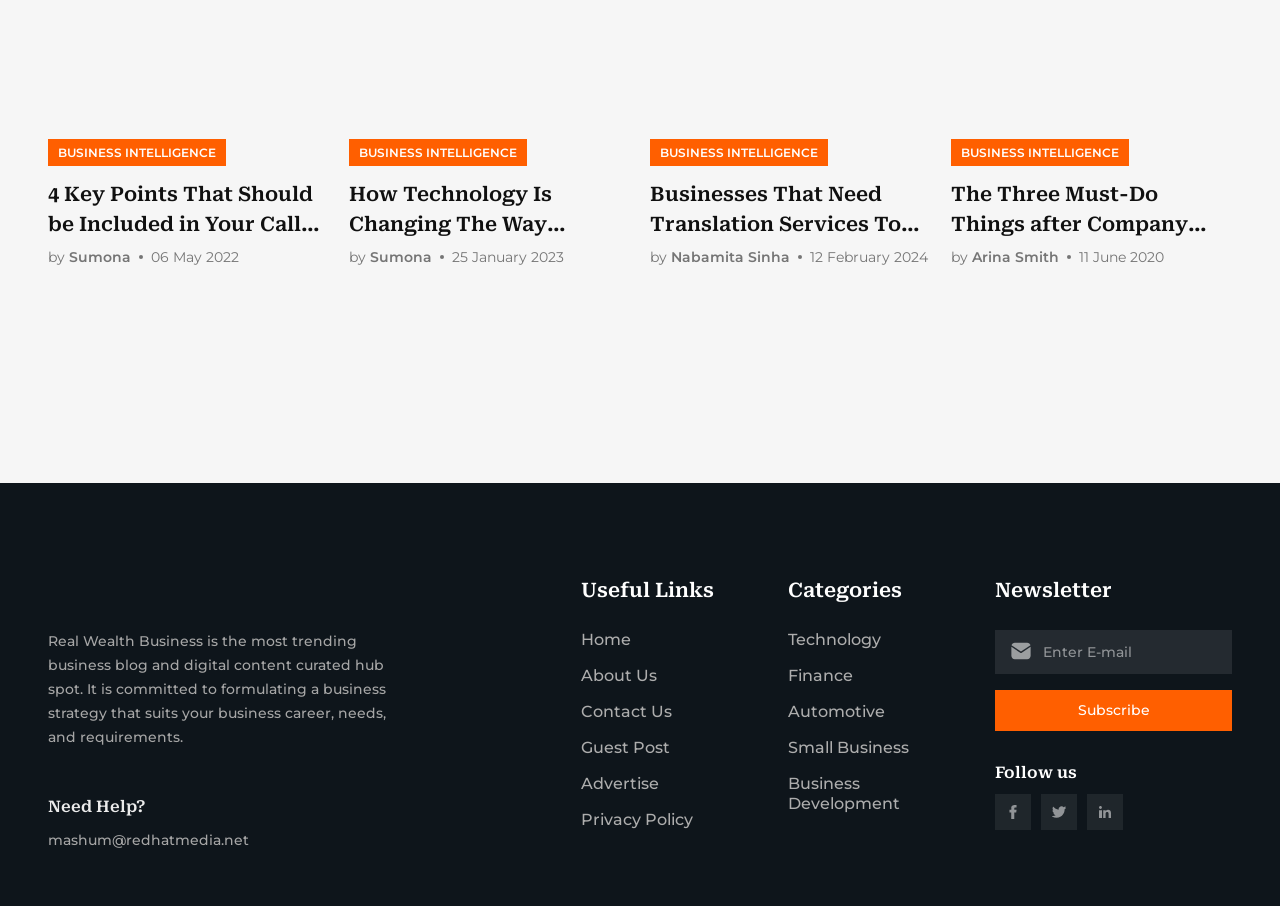Determine the bounding box coordinates of the clickable element to complete this instruction: "Contact the author at mashum@redhatmedia.net". Provide the coordinates in the format of four float numbers between 0 and 1, [left, top, right, bottom].

[0.038, 0.917, 0.195, 0.937]